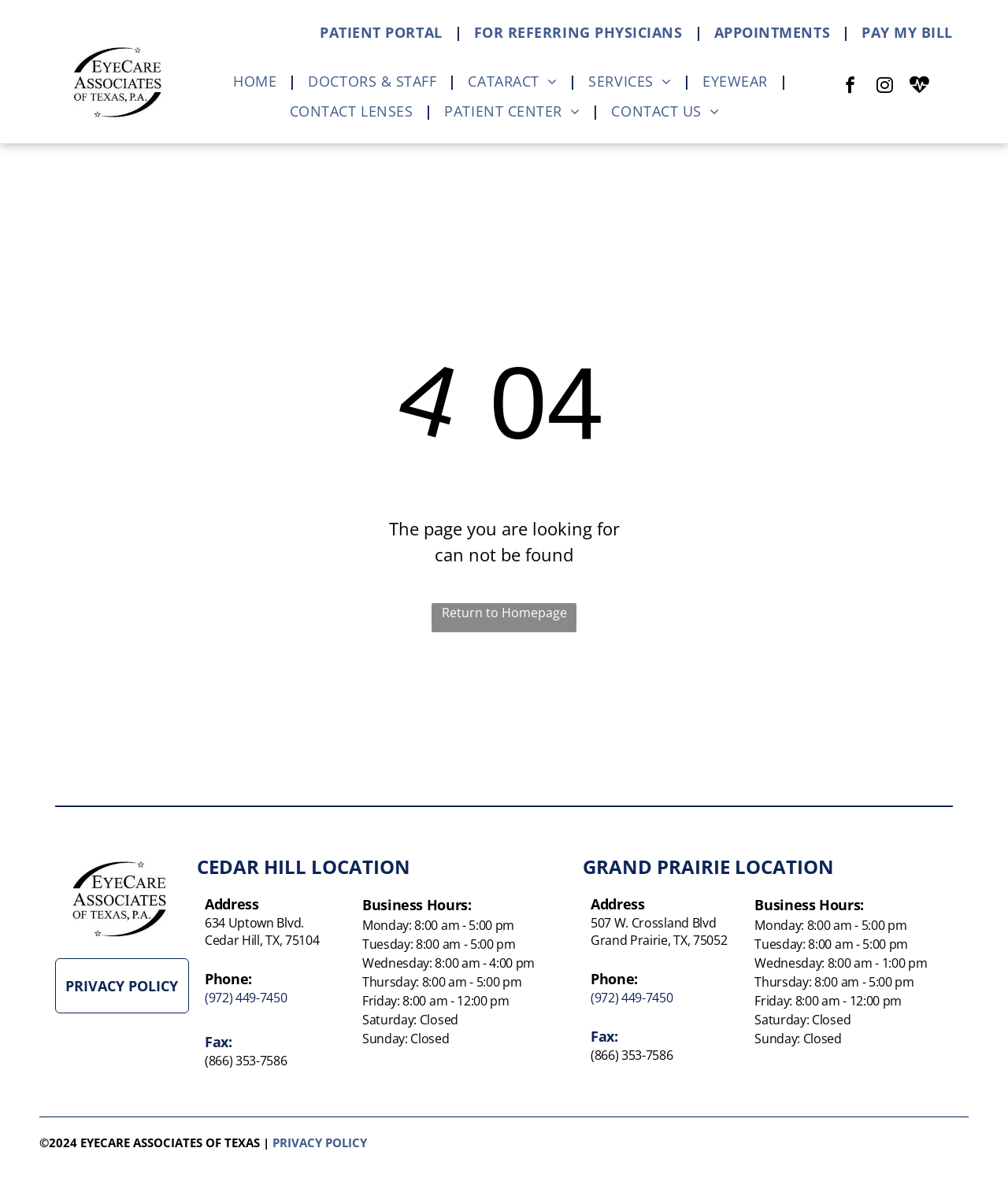Please identify the bounding box coordinates of the element that needs to be clicked to perform the following instruction: "View DOCTORS & STAFF".

[0.294, 0.056, 0.445, 0.081]